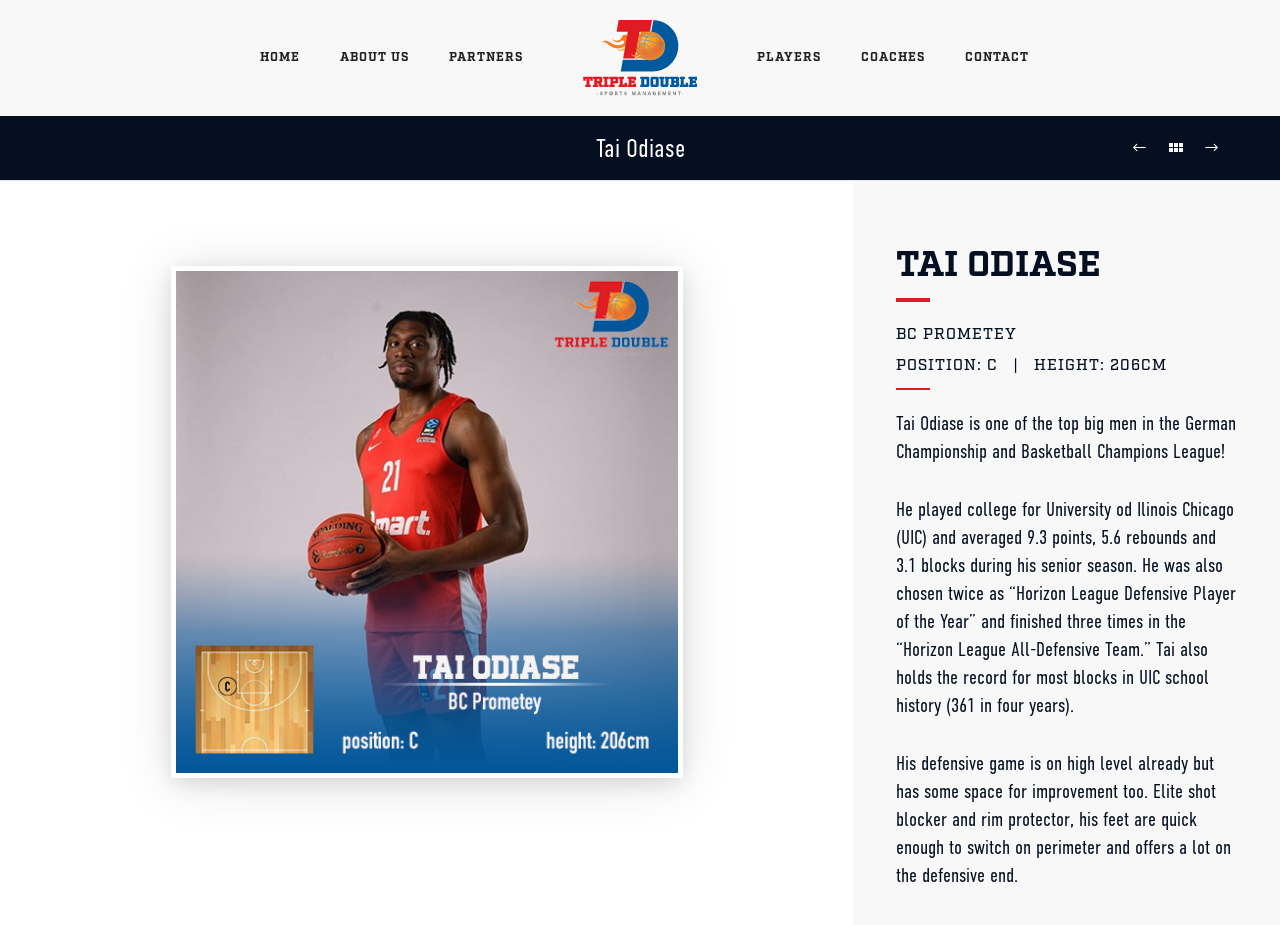Explain in detail what is displayed on the webpage.

The webpage is about Tai Odiase, a basketball player, and is managed by Triple Double Sports Management. At the top of the page, there is a link to Triple Double Sports Management, accompanied by an image with the same name. Below this, there is a navigation menu with links to HOME, ABOUT US, PARTNERS, PLAYERS, COACHES, and CONTACT, arranged horizontally across the page.

The main content of the page is divided into two sections. On the left, there is a large image taking up most of the space. On the right, there is a section with a heading "Tai Odiase" at the top, followed by two social media links. Below this, there is a large image of Tai Odiase, accompanied by a heading with his name in larger font.

Underneath the image, there are three headings providing information about Tai Odiase's basketball career, including his team, position, and height. These headings are separated by horizontal lines. Following this, there are three paragraphs of text describing Tai Odiase's achievements and abilities as a basketball player, including his college career and defensive skills.